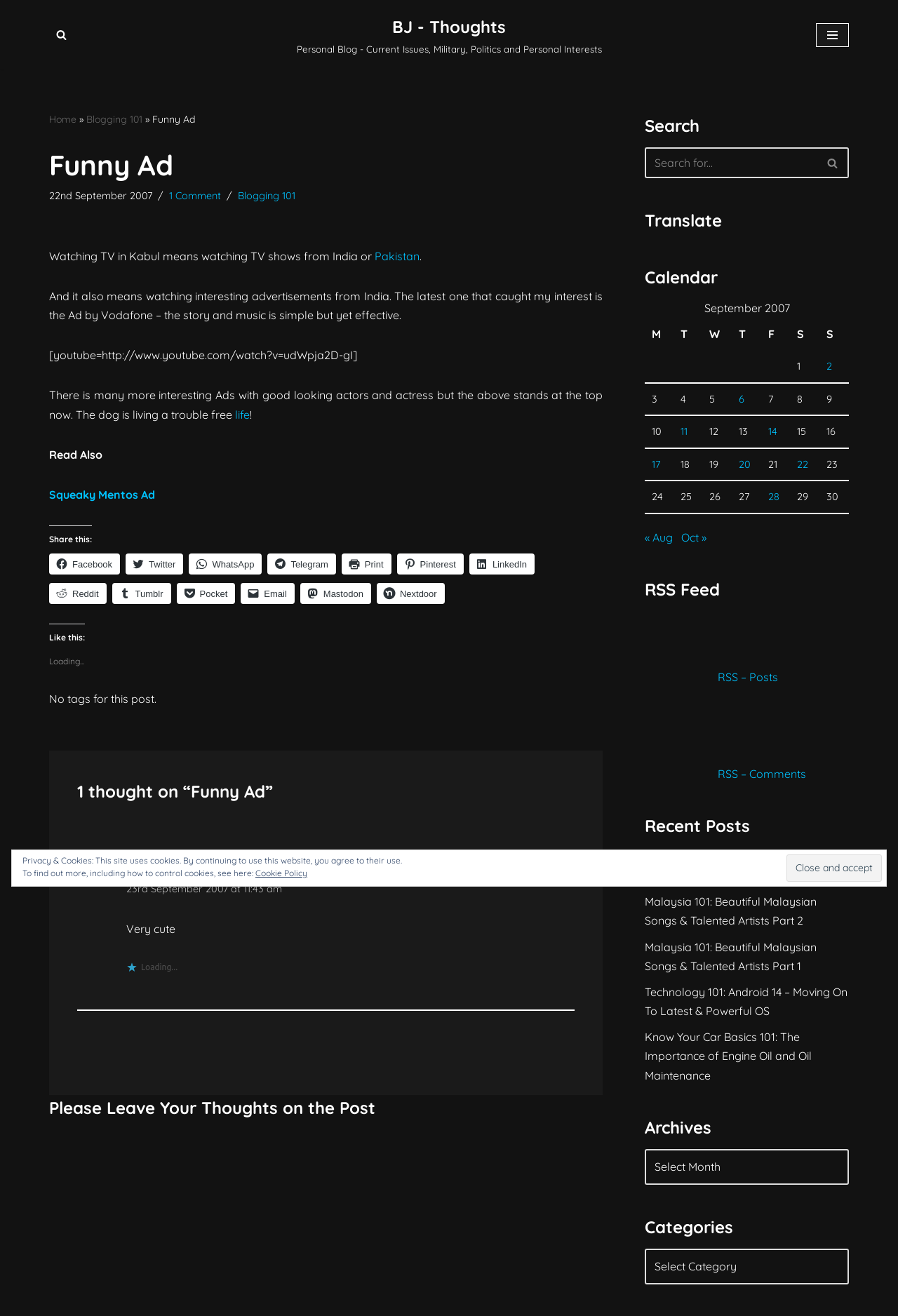Find the bounding box coordinates of the element's region that should be clicked in order to follow the given instruction: "Click the 'Home' link". The coordinates should consist of four float numbers between 0 and 1, i.e., [left, top, right, bottom].

[0.055, 0.086, 0.085, 0.096]